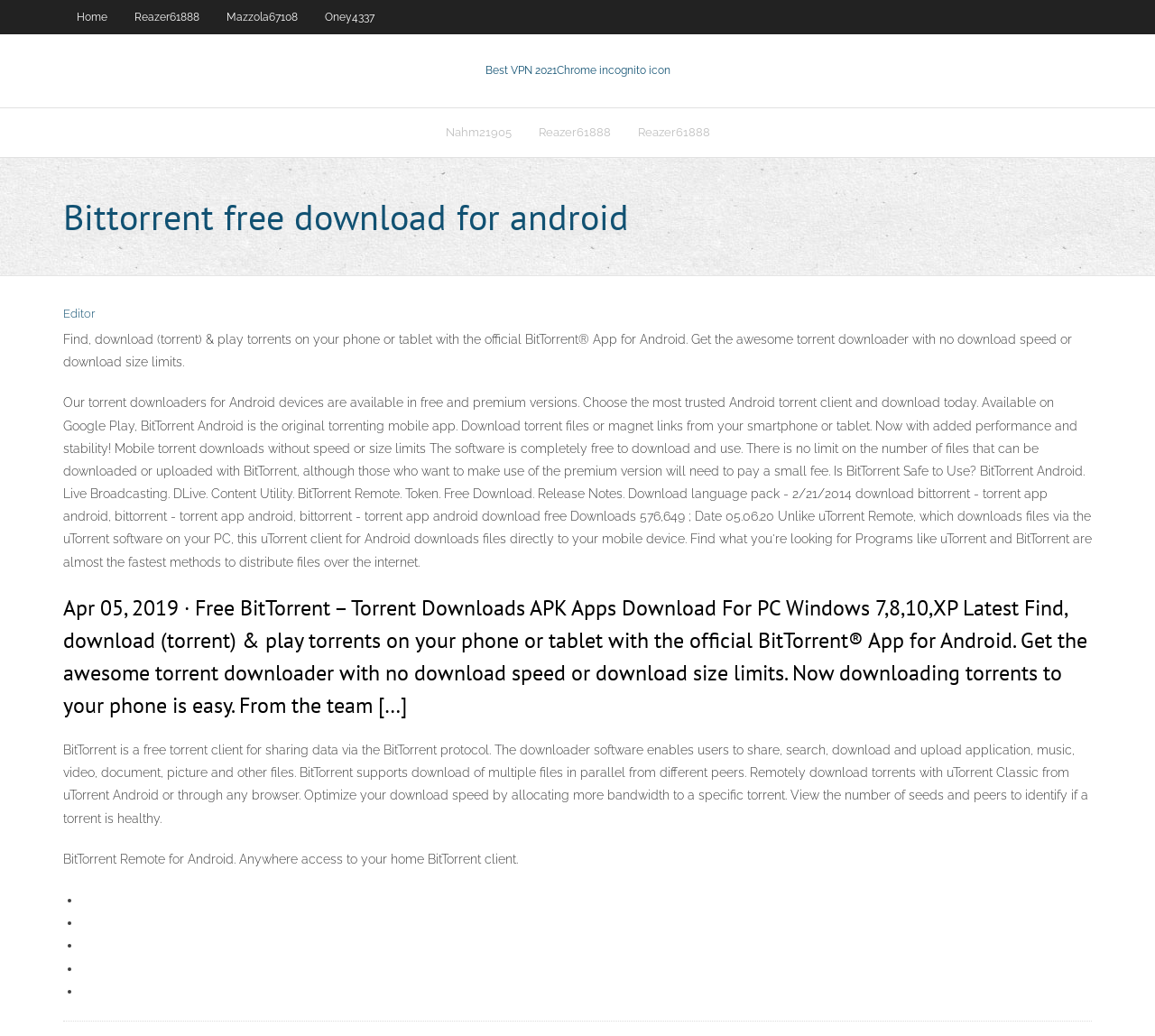Can you determine the bounding box coordinates of the area that needs to be clicked to fulfill the following instruction: "Search for something"?

None